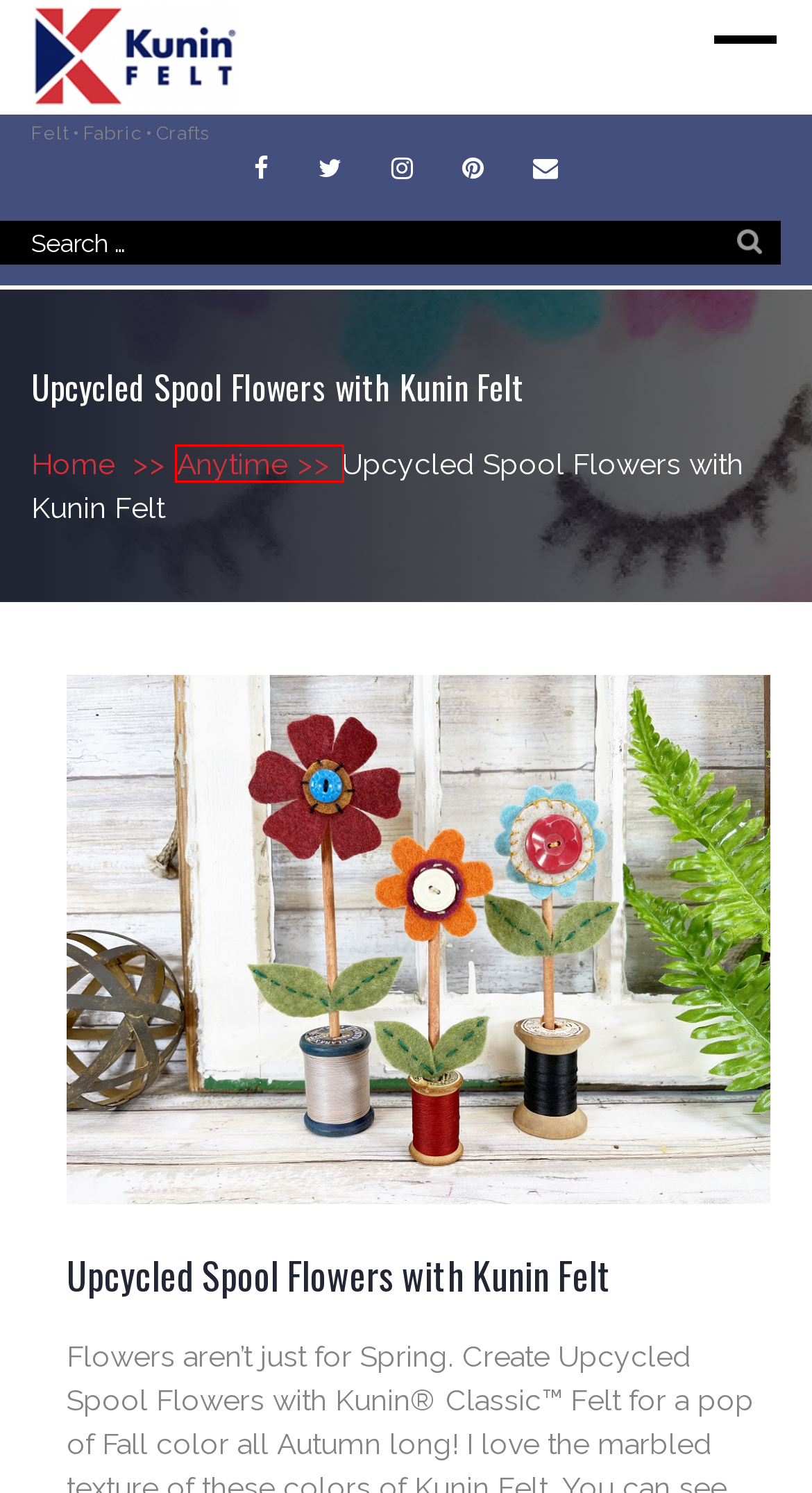Examine the screenshot of the webpage, which has a red bounding box around a UI element. Select the webpage description that best fits the new webpage after the element inside the red bounding box is clicked. Here are the choices:
A. Chad Boender Archives - Kunin Felt
B. Anytime Archives - Kunin Felt
C. costume Archives - Kunin Felt
D. 20 Adorable Bunny, Baskets and Carrot Crafts - Kunin Felt
E. Julie McGuffee Archives - Kunin Felt
F. Fall Archives - Kunin Felt
G. Kunin Felt Archives - Kunin Felt
H. Home - Kunin Felt

B